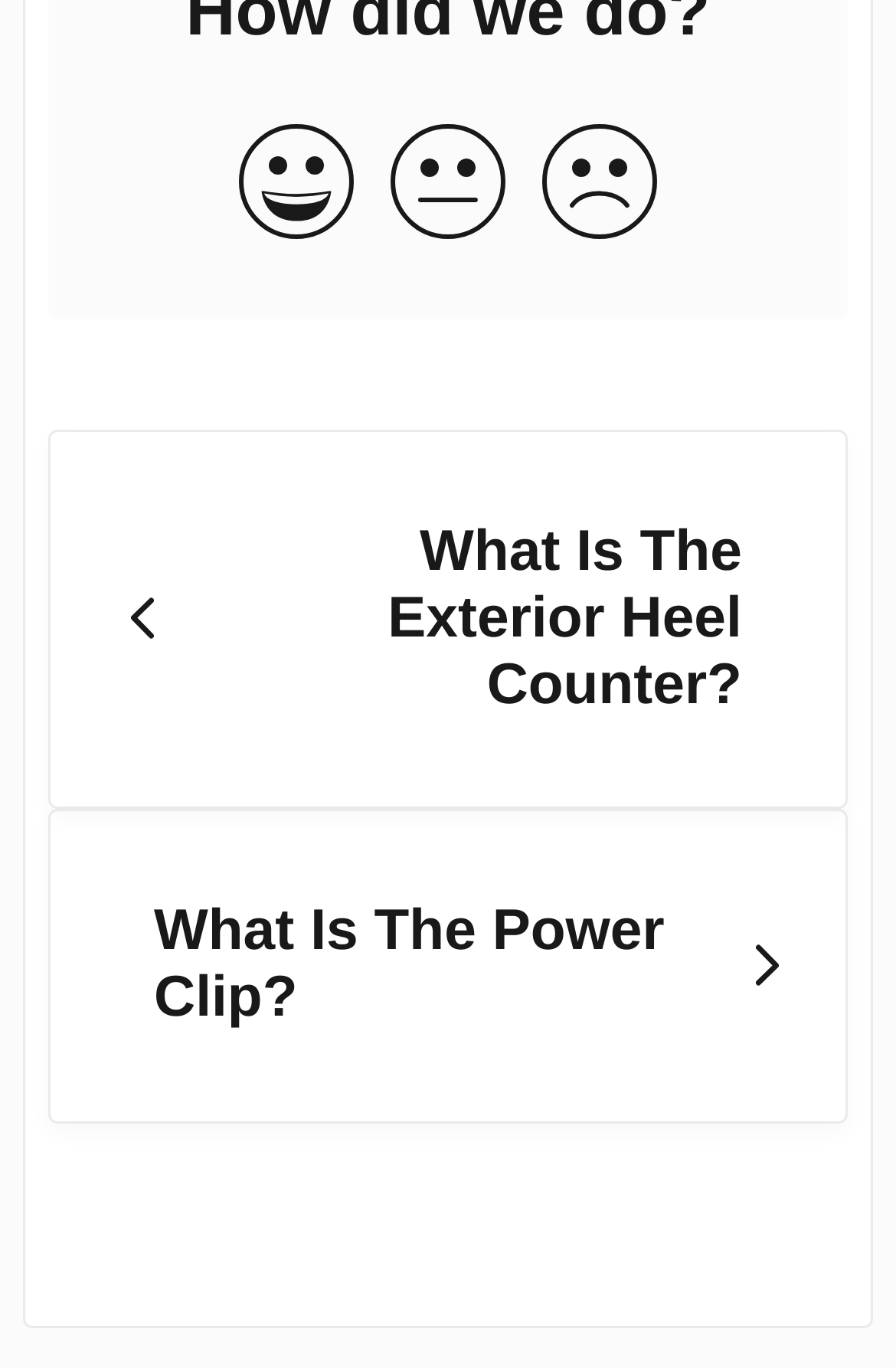Provide the bounding box coordinates of the UI element that matches the description: "What Is The Power Clip?".

[0.054, 0.591, 0.946, 0.821]